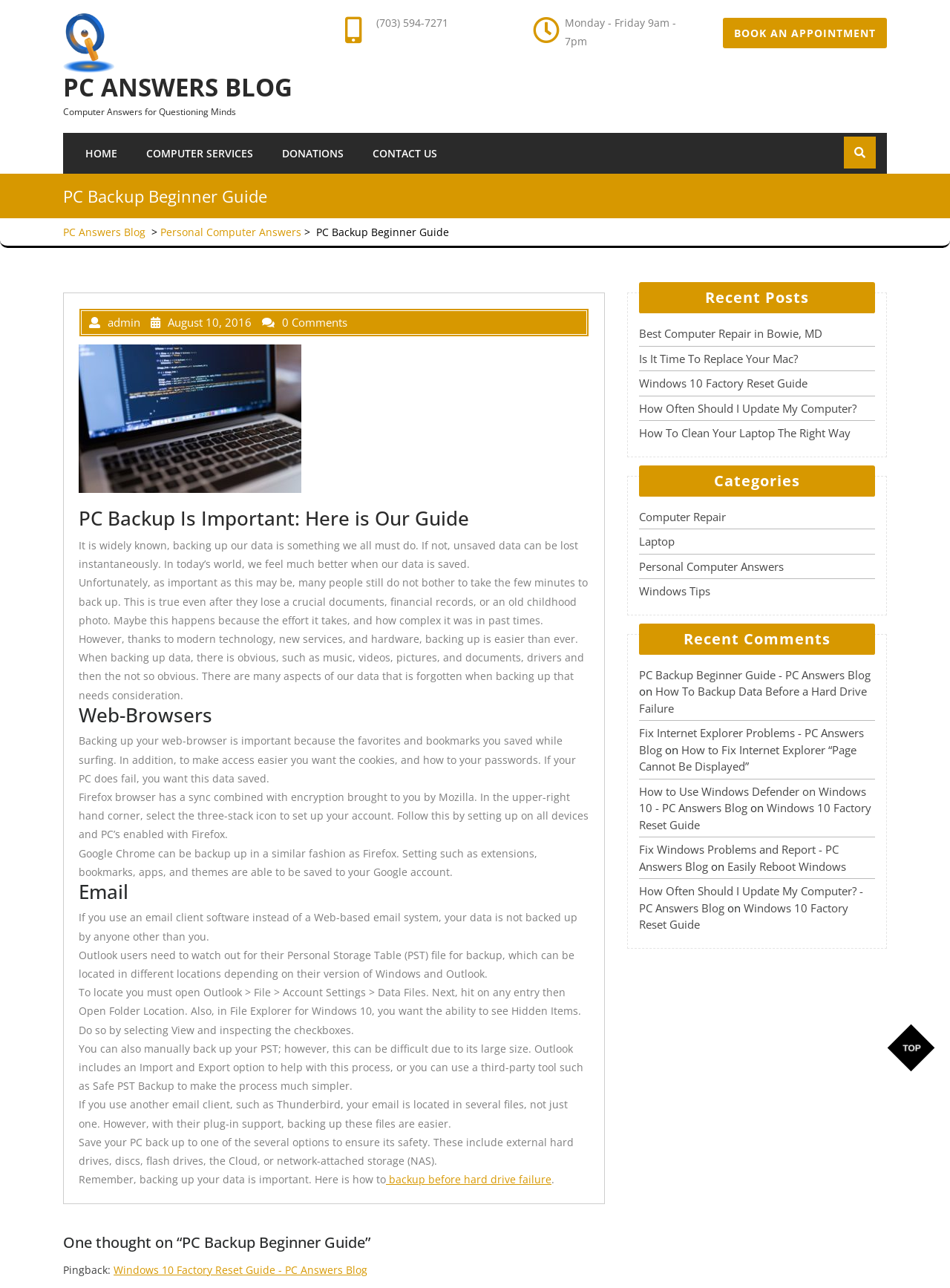What are the options to save PC backup?
Please look at the screenshot and answer in one word or a short phrase.

External hard drives, discs, etc.